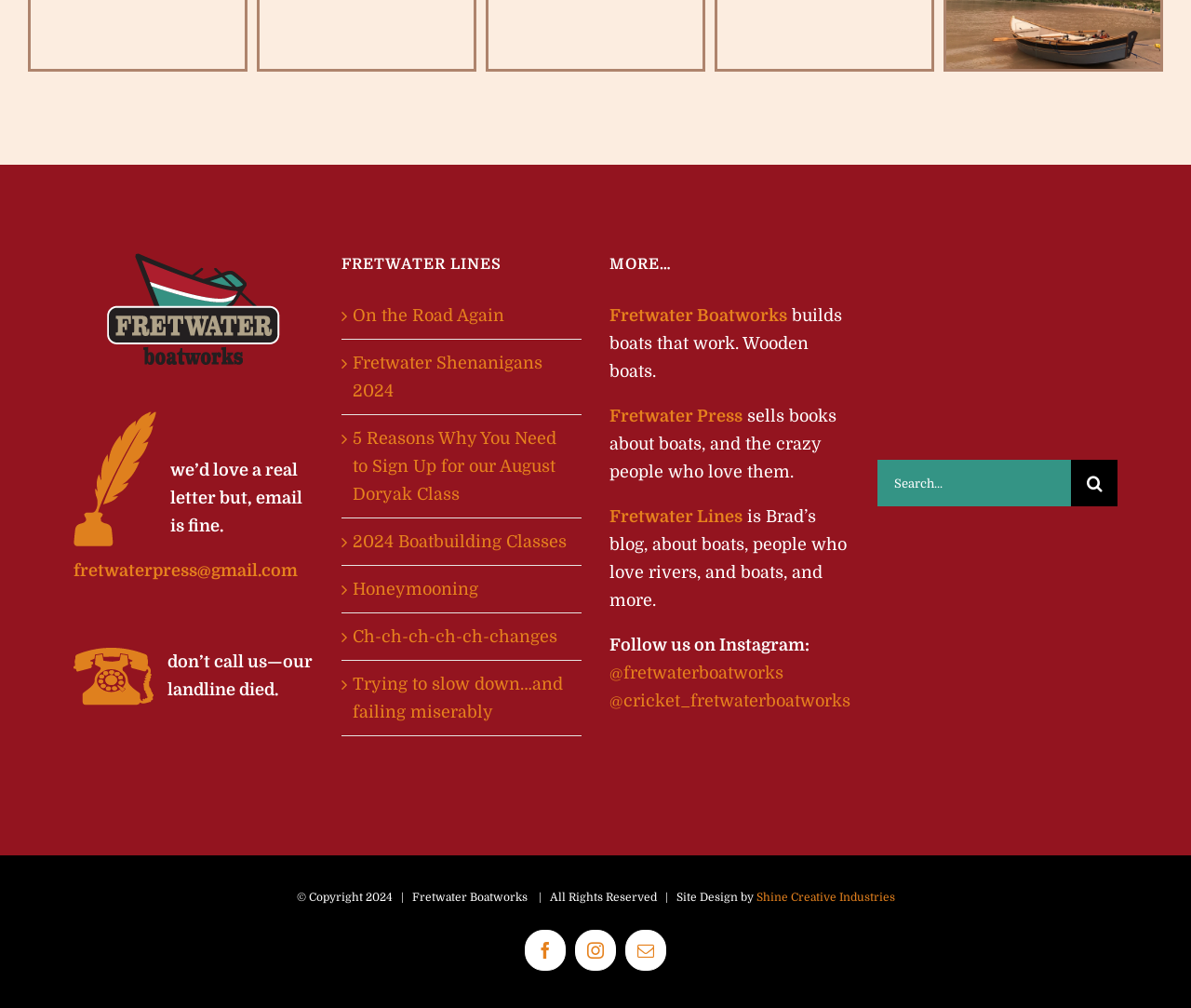Please find the bounding box coordinates of the element's region to be clicked to carry out this instruction: "Follow Fretwater Boatworks on Instagram".

[0.512, 0.658, 0.658, 0.677]